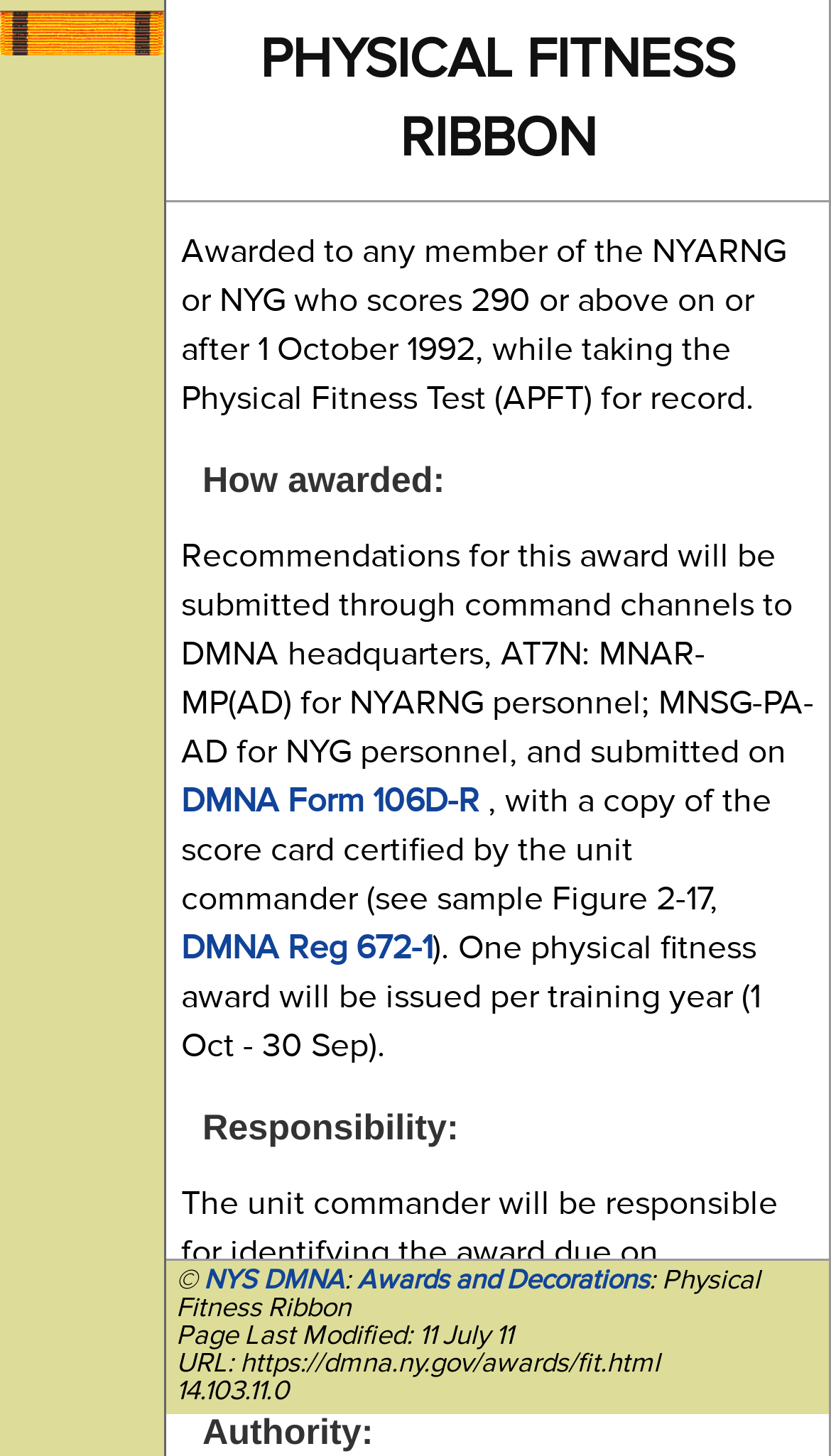Explain the webpage in detail, including its primary components.

The webpage is about the New York Physical Fitness Ribbon, a military award. At the top-left corner, there is an image of the NYARNG Physical Fitness Ribbon. Next to it, there is a heading that reads "PHYSICAL FITNESS RIBBON" in a prominent font. 

Below the heading, there is a paragraph of text that explains the eligibility criteria for the award, stating that it is awarded to members of the NYARNG or NYG who score 290 or above on the Physical Fitness Test (APFT) on or after 1 October 1992.

Further down, there is a section titled "How awarded:", which provides information on the process of submitting recommendations for the award. This section includes a link to a form, "DMNA Form 106D-R", and references a regulation, "DMNA Reg 672-1". 

The webpage also has a section titled "Responsibility:", which outlines the role of the unit commander in identifying and requesting the award. 

At the bottom of the page, there is a footer section that includes a copyright symbol, links to the NYS DMNA and Awards and Decorations pages, and information about the page's last modification date, URL, and IP address.